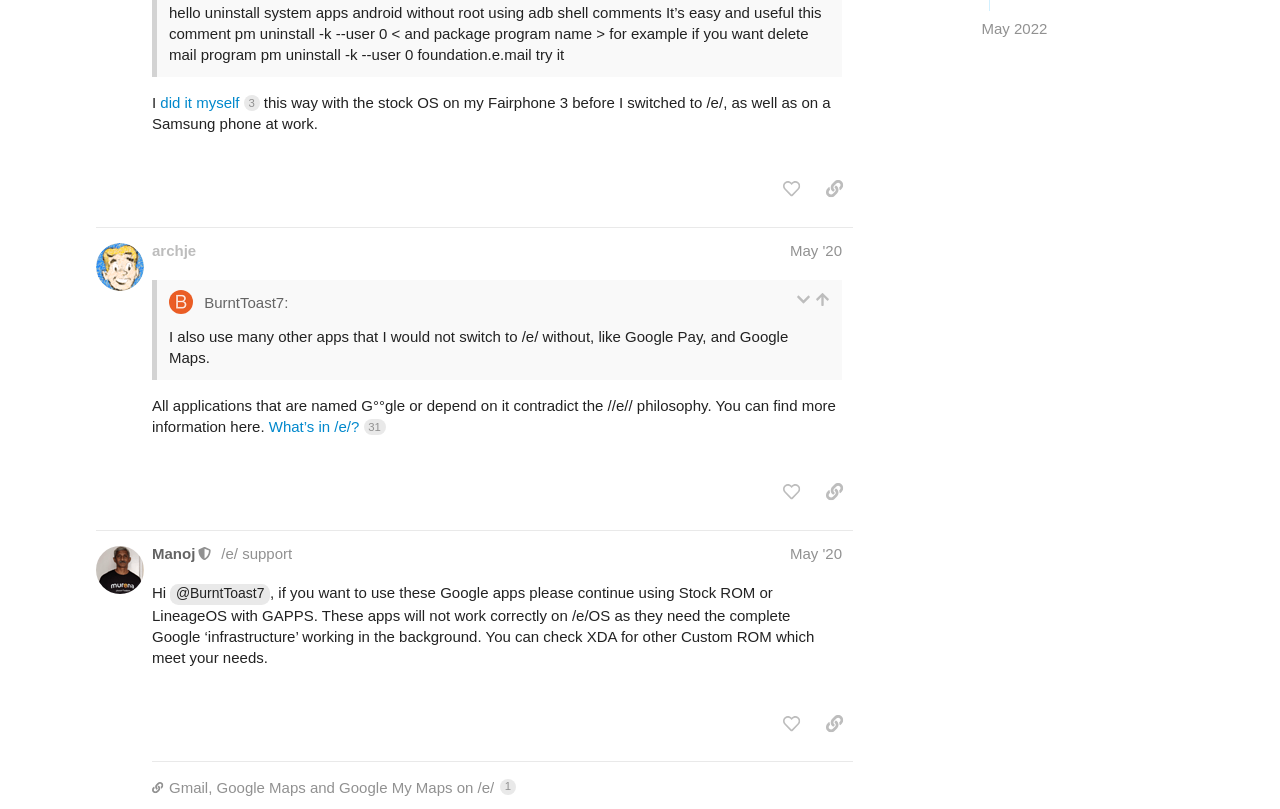Specify the bounding box coordinates of the region I need to click to perform the following instruction: "Click the 'Reply' button". The coordinates must be four float numbers in the range of 0 to 1, i.e., [left, top, right, bottom].

[0.596, 0.089, 0.659, 0.131]